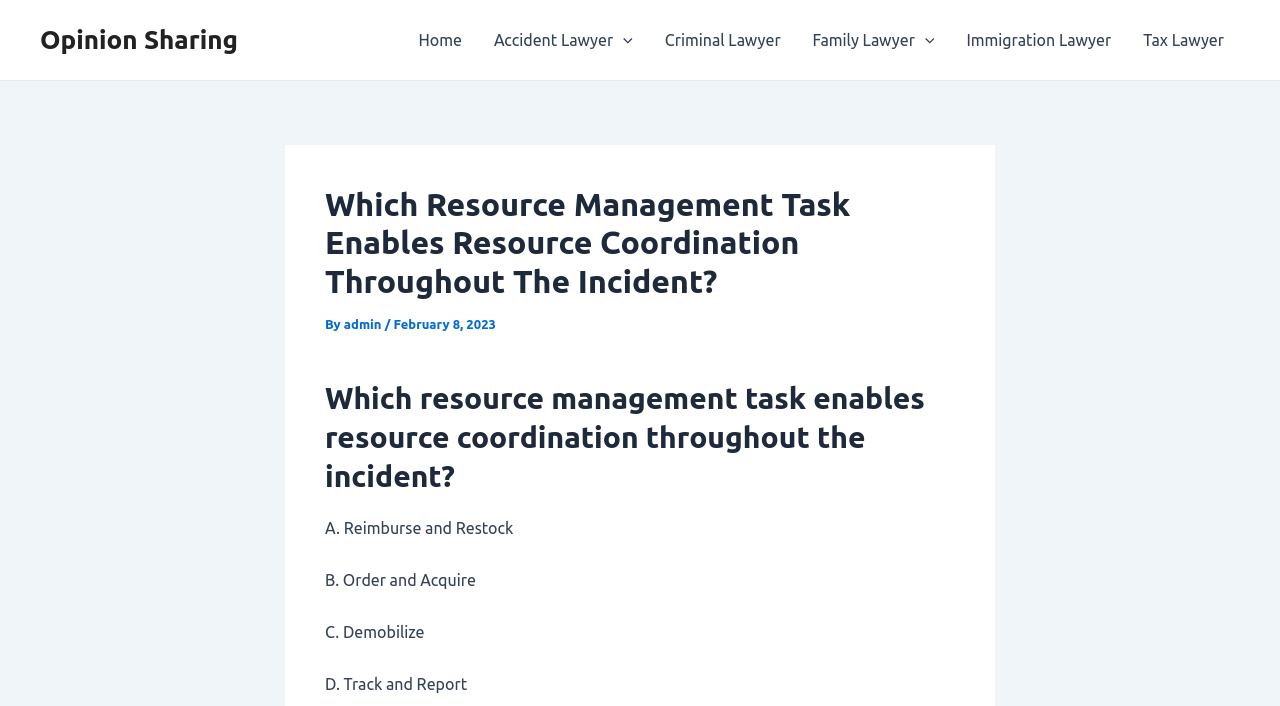Find the bounding box coordinates for the element that must be clicked to complete the instruction: "Click on Criminal Lawyer". The coordinates should be four float numbers between 0 and 1, indicated as [left, top, right, bottom].

[0.507, 0.0, 0.622, 0.113]